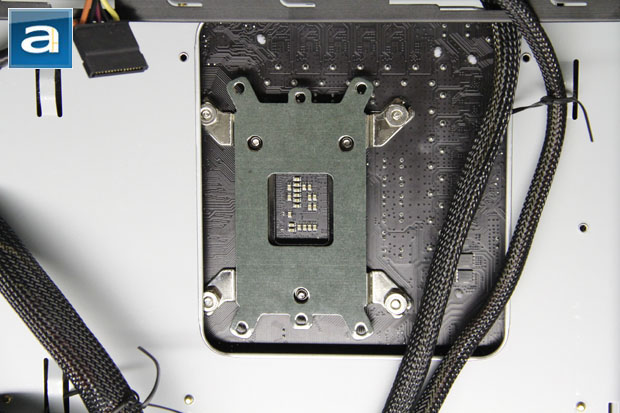What is visible beneath the CPU cooler?
Look at the image and answer the question using a single word or phrase.

Printed circuit board (PCB) traces